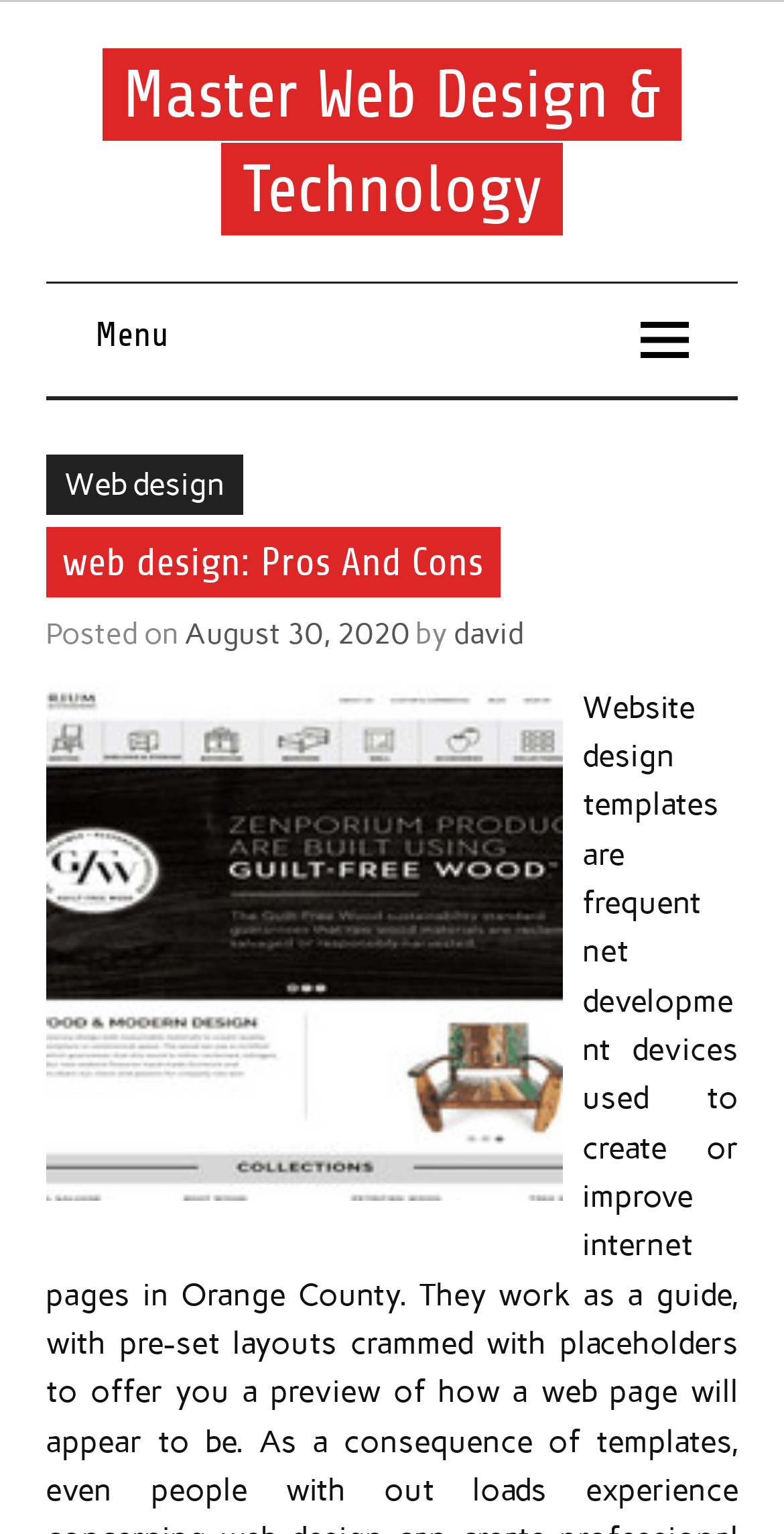Identify and extract the main heading of the webpage.

web design: Pros And Cons